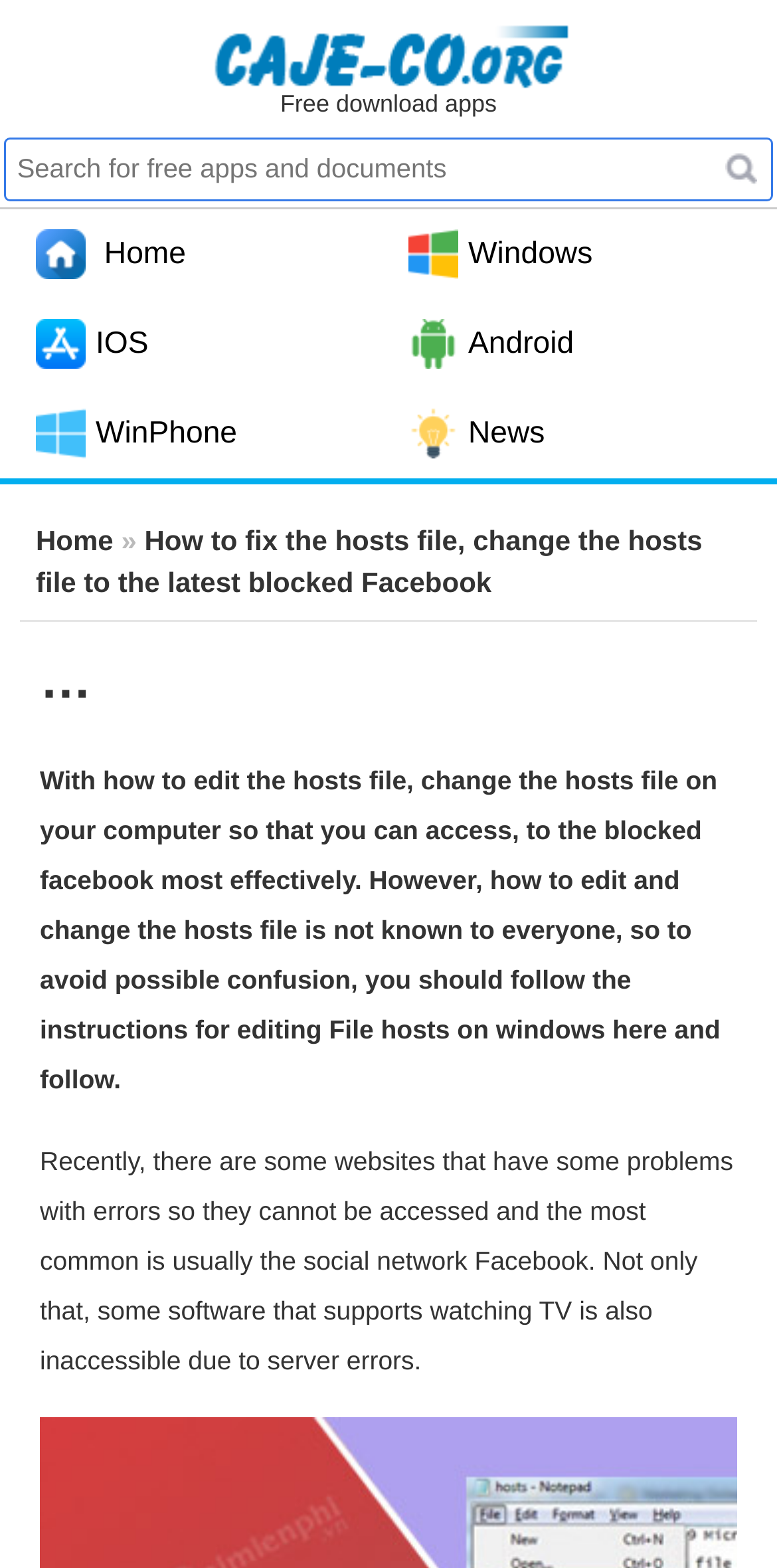Please reply to the following question using a single word or phrase: 
What is the current issue with some websites?

Server errors